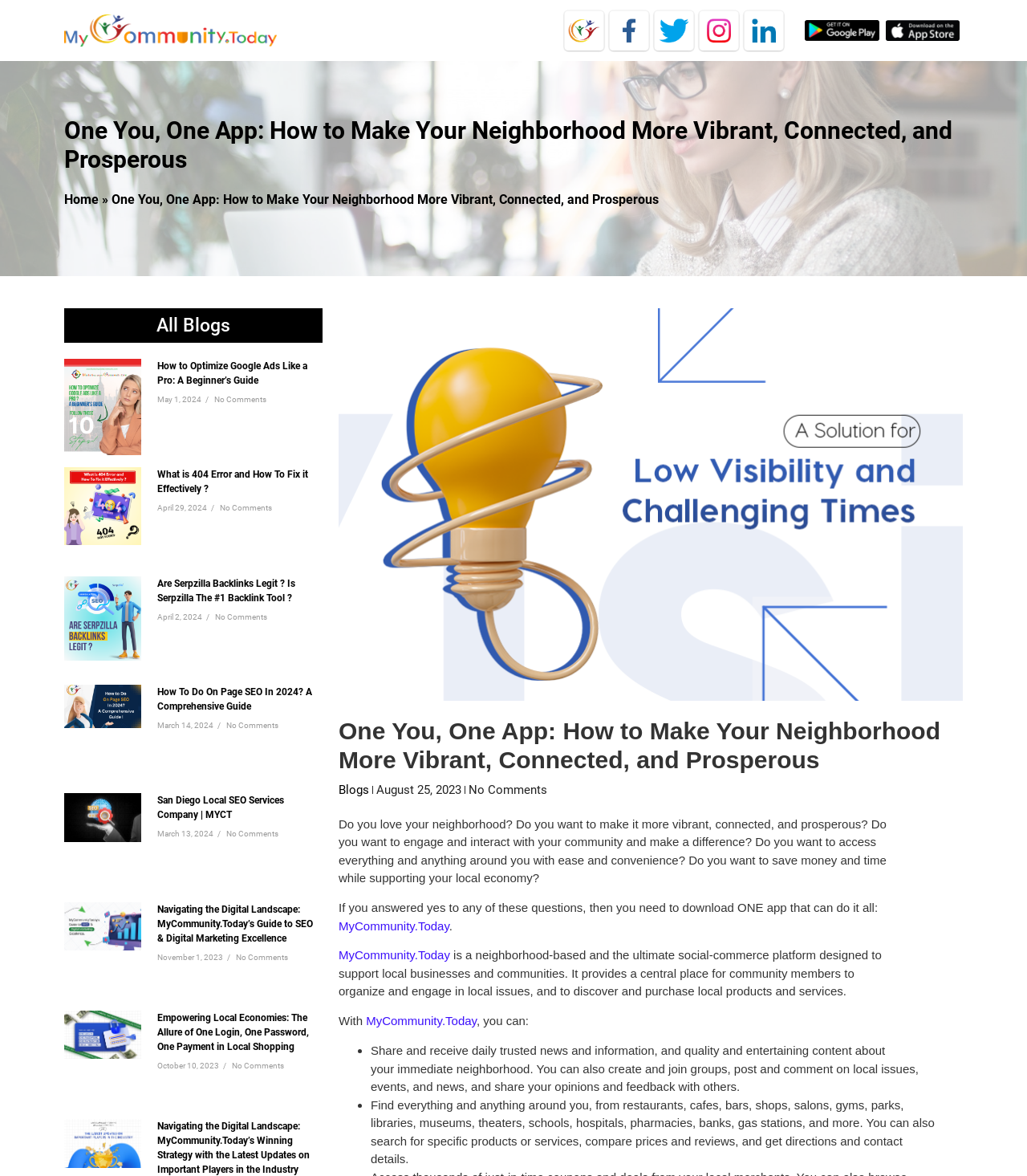Show the bounding box coordinates for the HTML element as described: "parent_node: Newspaper Constructions".

None